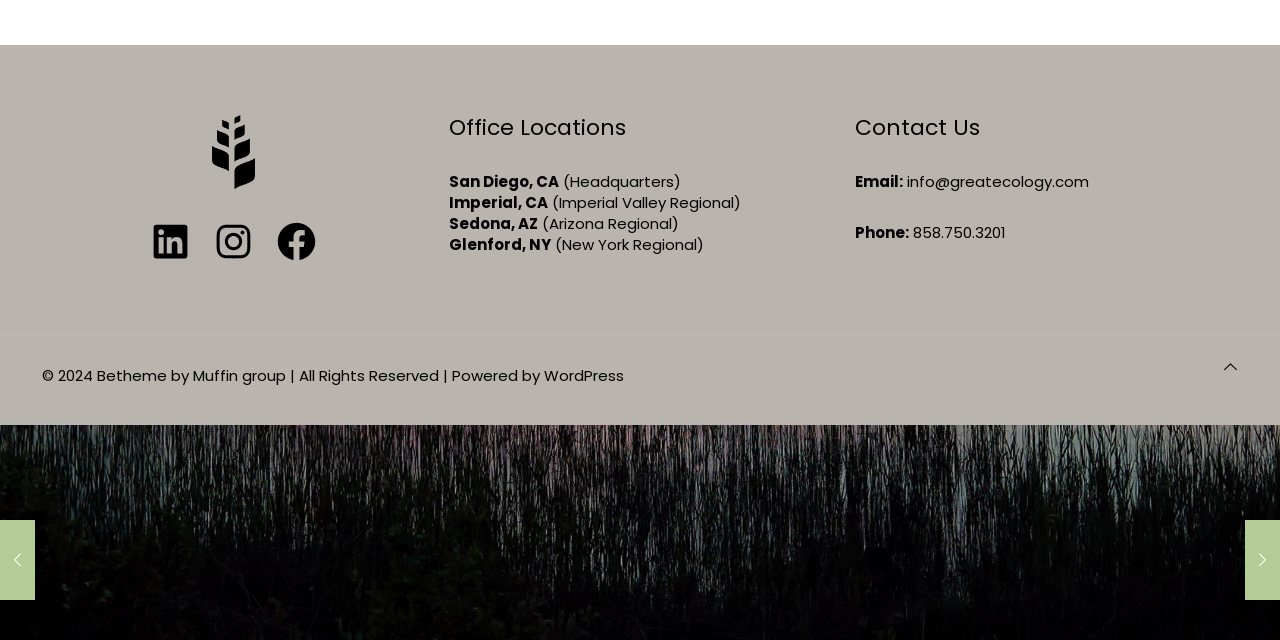Locate the UI element described by Facebook in the provided webpage screenshot. Return the bounding box coordinates in the format (top-left x, top-left y, bottom-right x, bottom-right y), ensuring all values are between 0 and 1.

[0.214, 0.342, 0.249, 0.412]